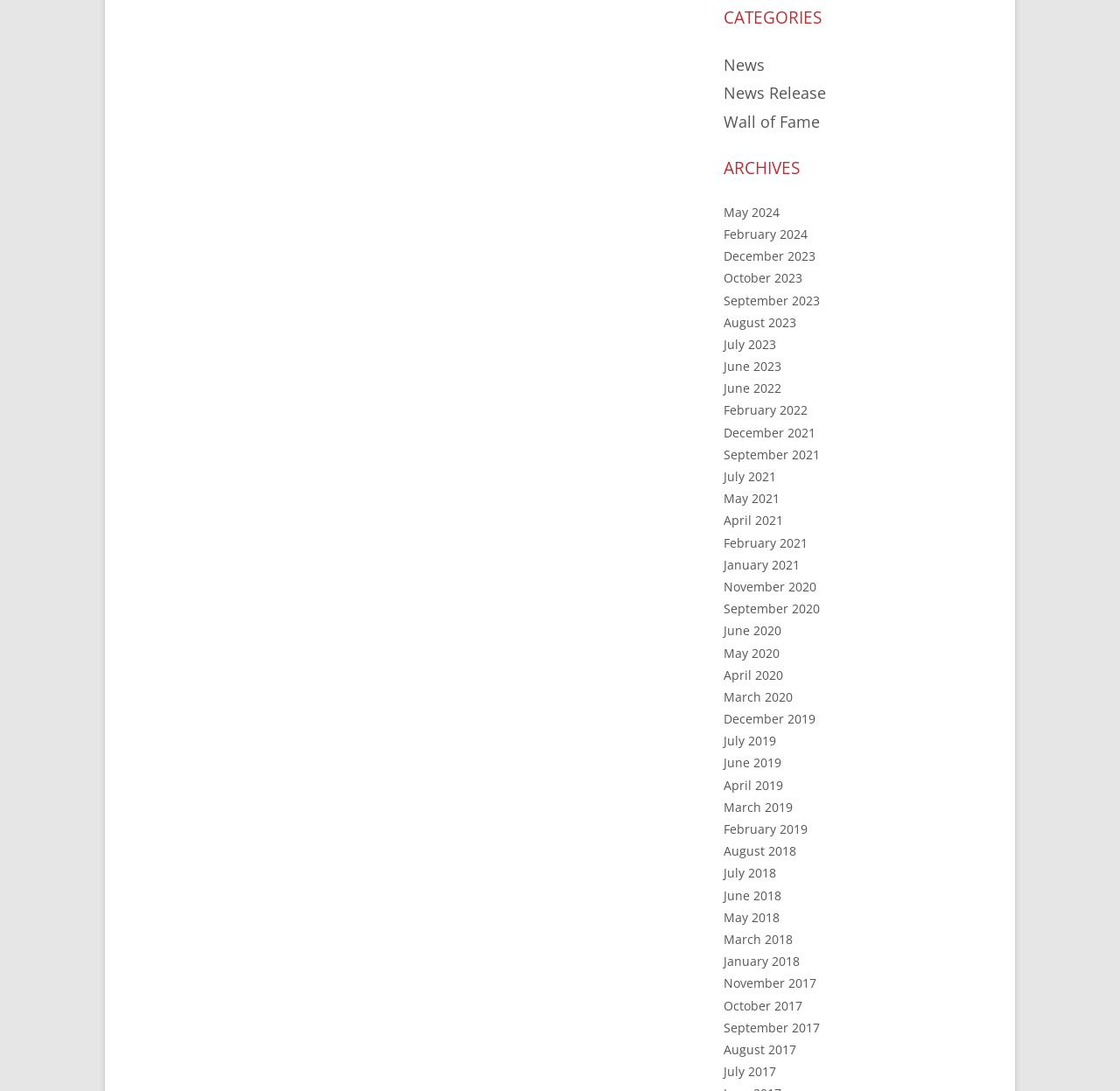Show the bounding box coordinates of the region that should be clicked to follow the instruction: "View news."

[0.646, 0.05, 0.683, 0.069]